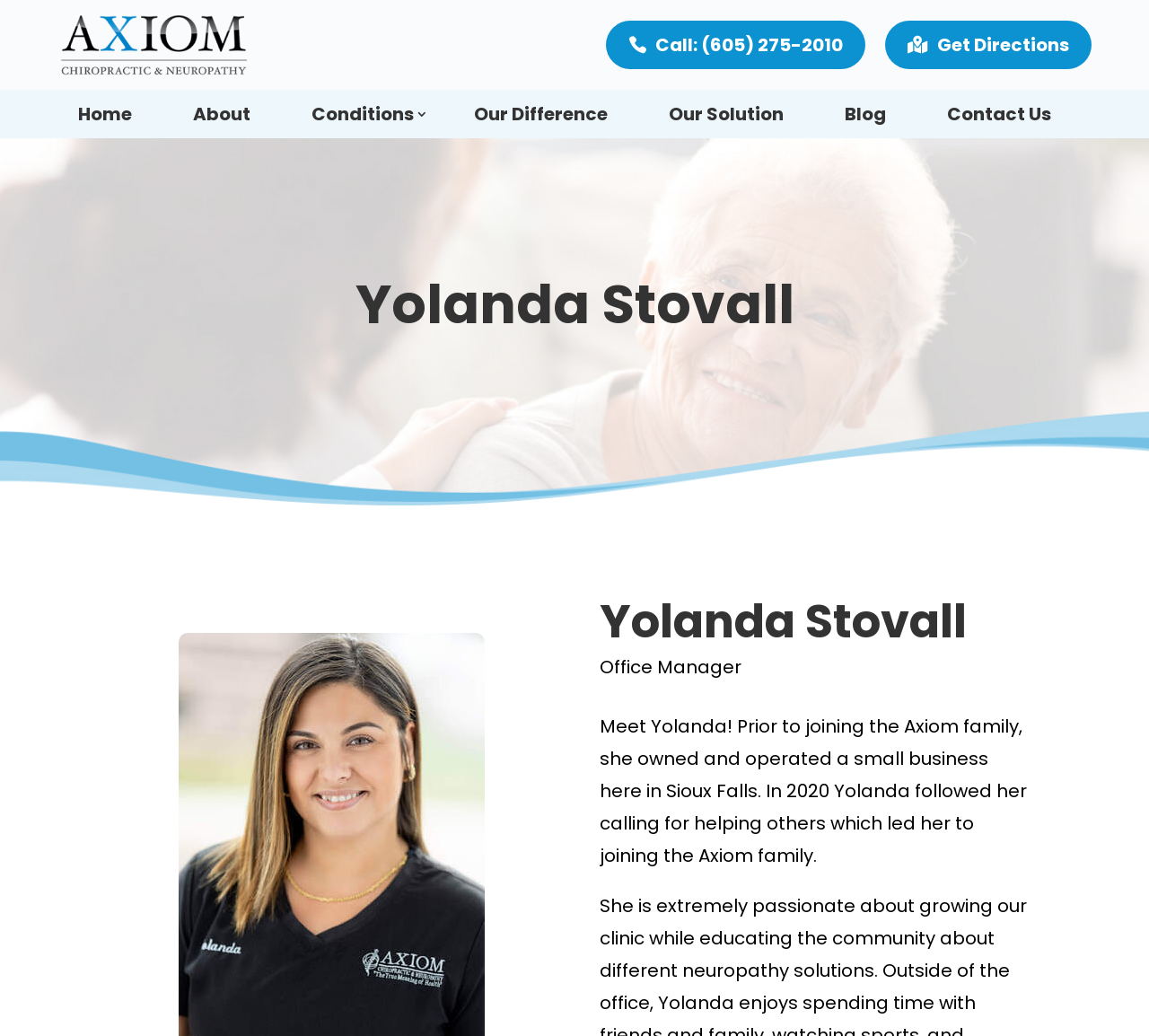Identify the bounding box coordinates for the element that needs to be clicked to fulfill this instruction: "Get Directions". Provide the coordinates in the format of four float numbers between 0 and 1: [left, top, right, bottom].

[0.77, 0.02, 0.95, 0.067]